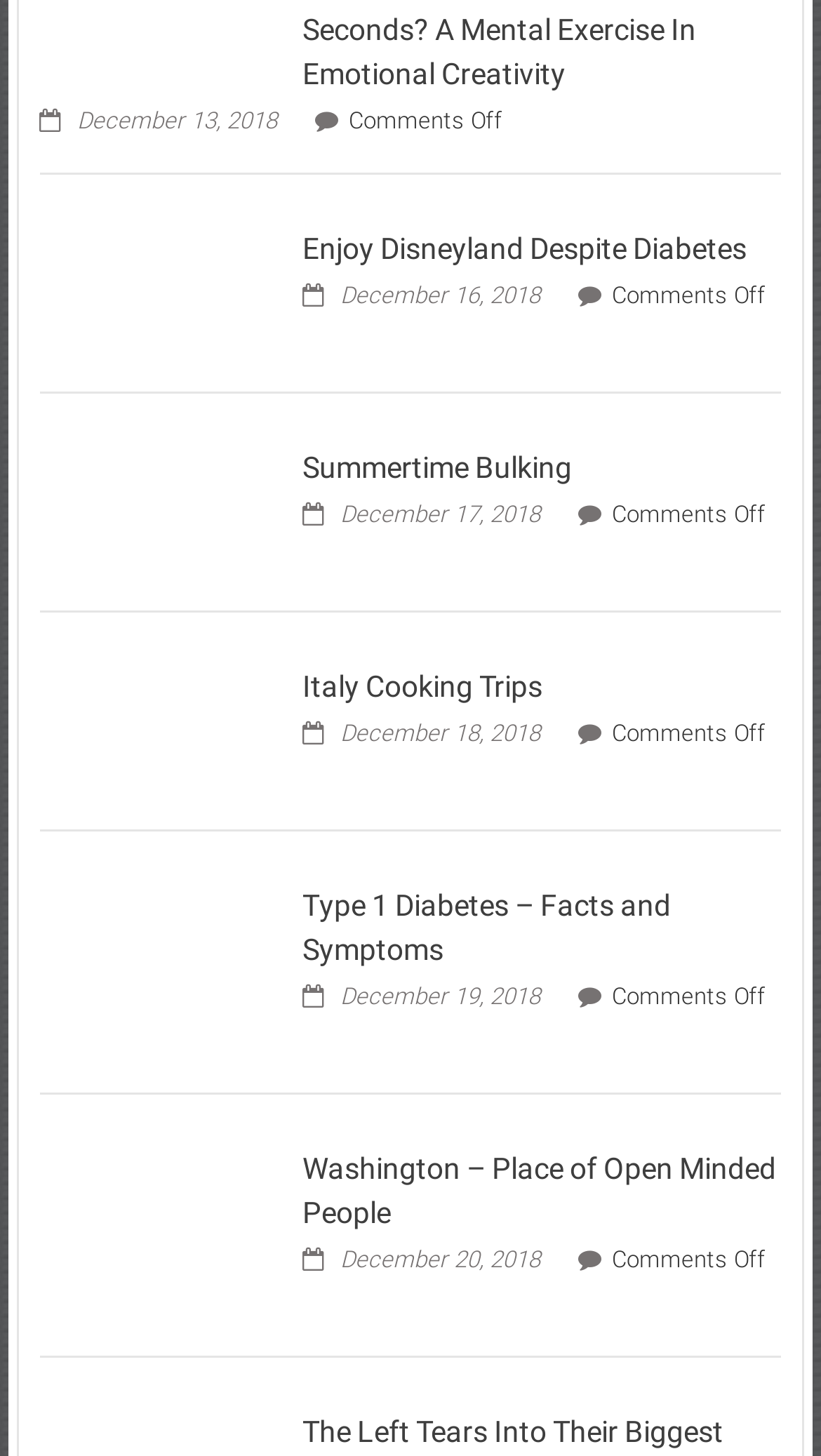What is the title of the first article?
Answer with a single word or short phrase according to what you see in the image.

What Evokes Emotion In Three Seconds?